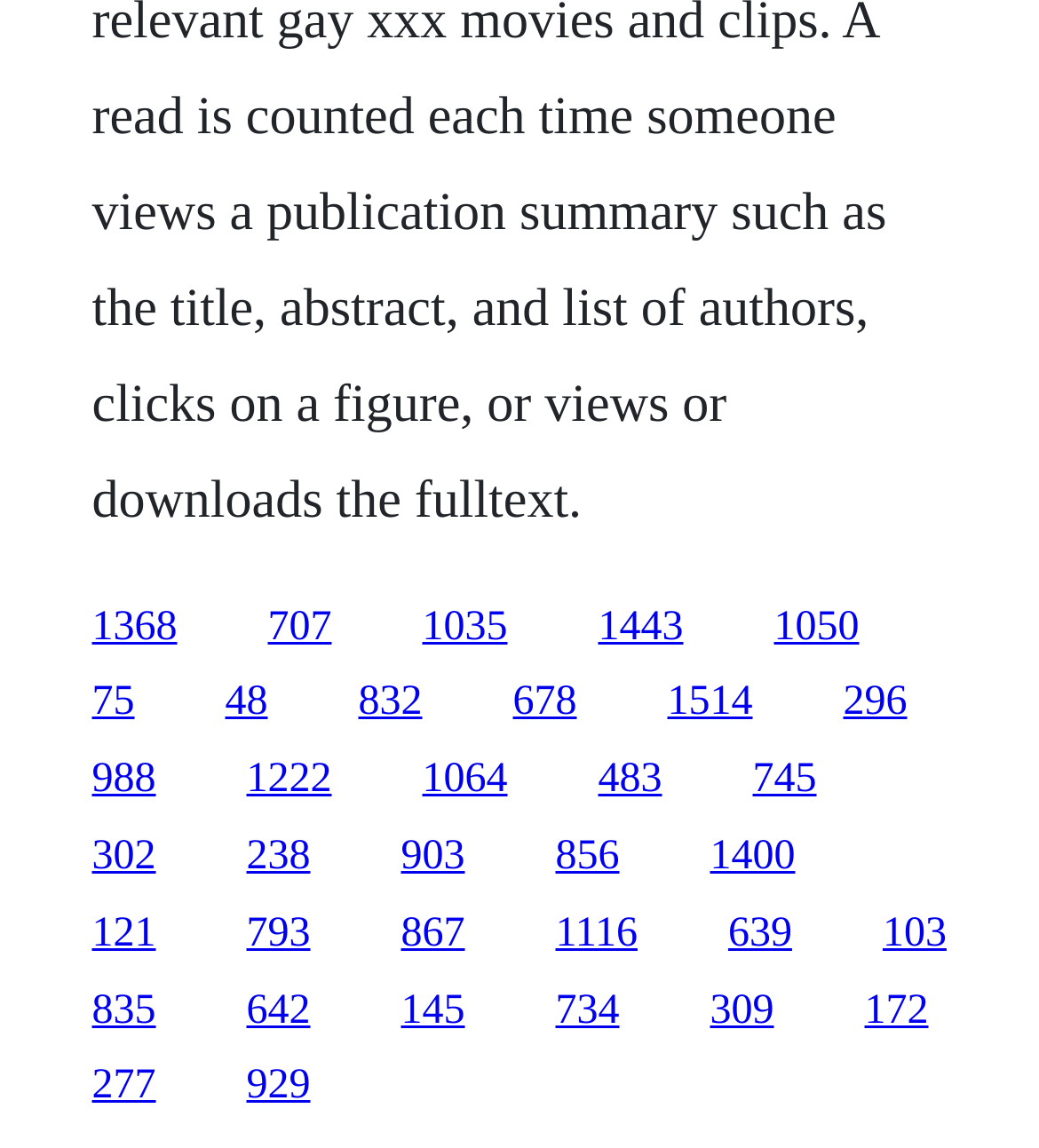Determine the coordinates of the bounding box that should be clicked to complete the instruction: "go to the last link on the first row". The coordinates should be represented by four float numbers between 0 and 1: [left, top, right, bottom].

[0.745, 0.526, 0.827, 0.565]